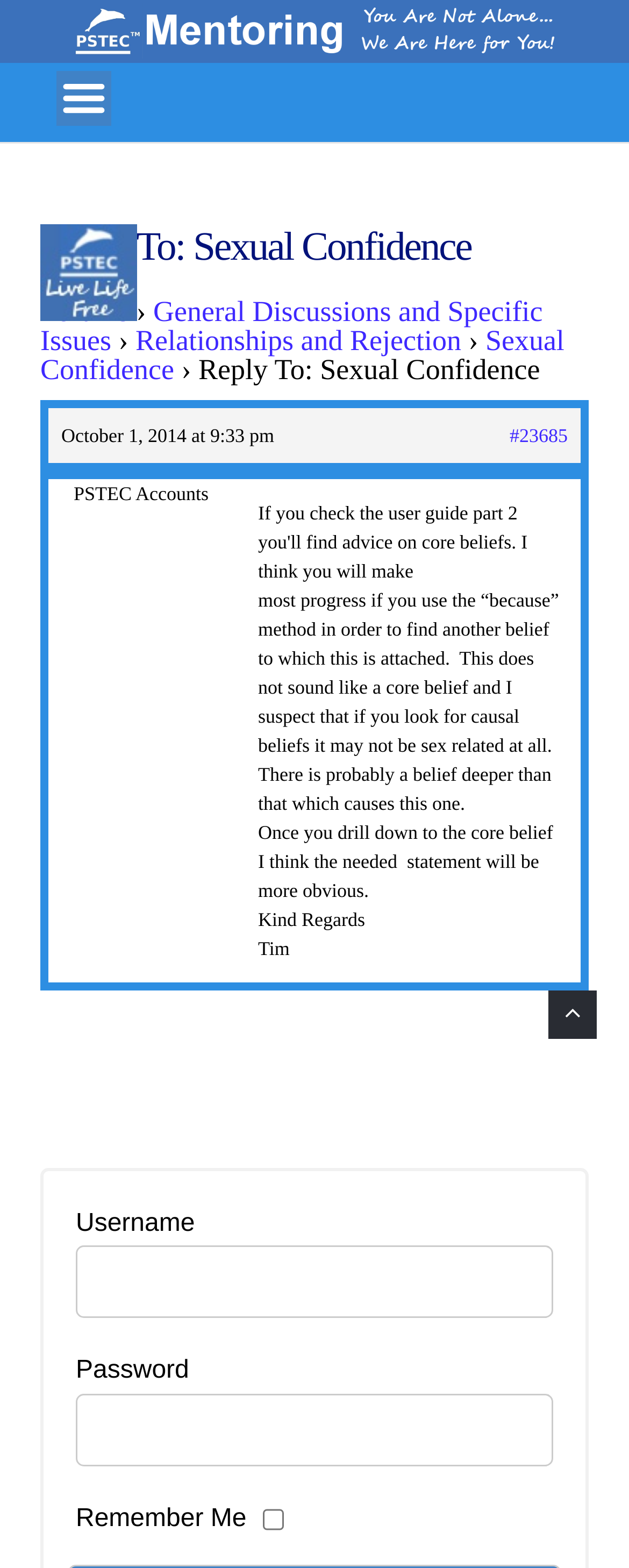Offer a meticulous caption that includes all visible features of the webpage.

This webpage is about PSTEC Mentoring, specifically a forum discussion on the topic of Sexual Confidence. At the top, there is a link to the main page "PSTEC Mentoring" and an image, likely a logo. Below this, there is an article section that takes up most of the page. 

The article section is divided into several parts. At the top, there is a heading "Reply To: Sexual Confidence" followed by a series of links to different forum categories, including "Forums", "General Discussions and Specific Issues", "Relationships and Rejection", and "Sexual Confidence". 

Below these links, there is a post from a user, which includes the text "most progress if you use the “because” method in order to find another belief to which this is attached. This does not sound like a core belief and I suspect that if you look for causal beliefs it may not be sex related at all. There is probably a belief deeper than that which causes this one." and "Once you drill down to the core belief I think the needed statement will be more obvious." The post is signed off with "Kind Regards" and "Tim". 

On the right side of the page, there is a login section with fields for "Username" and "Password", both of which are required. There is also a checkbox to "Remember Me".